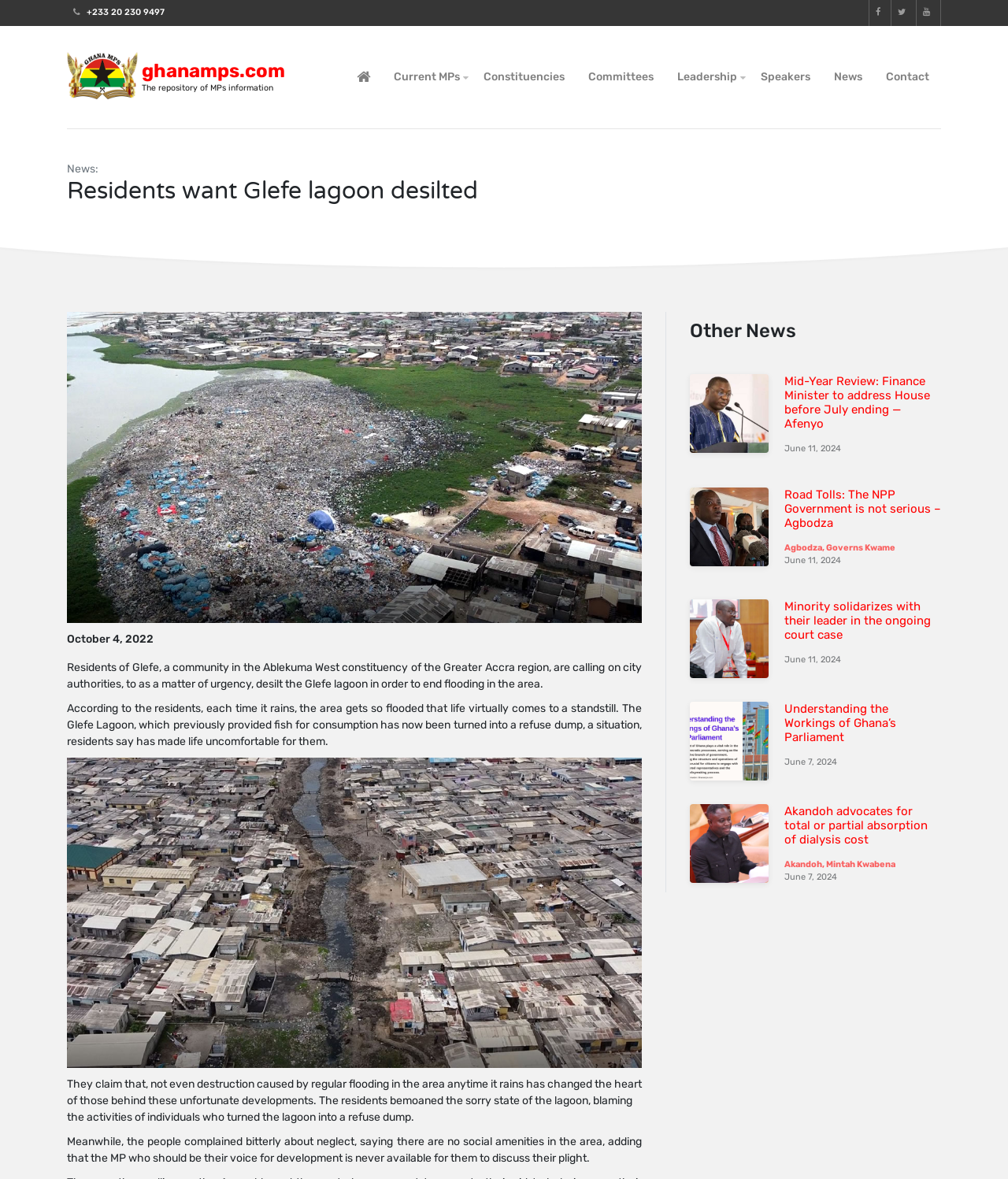What is the date of the news article?
Based on the image, give a concise answer in the form of a single word or short phrase.

October 4, 2022